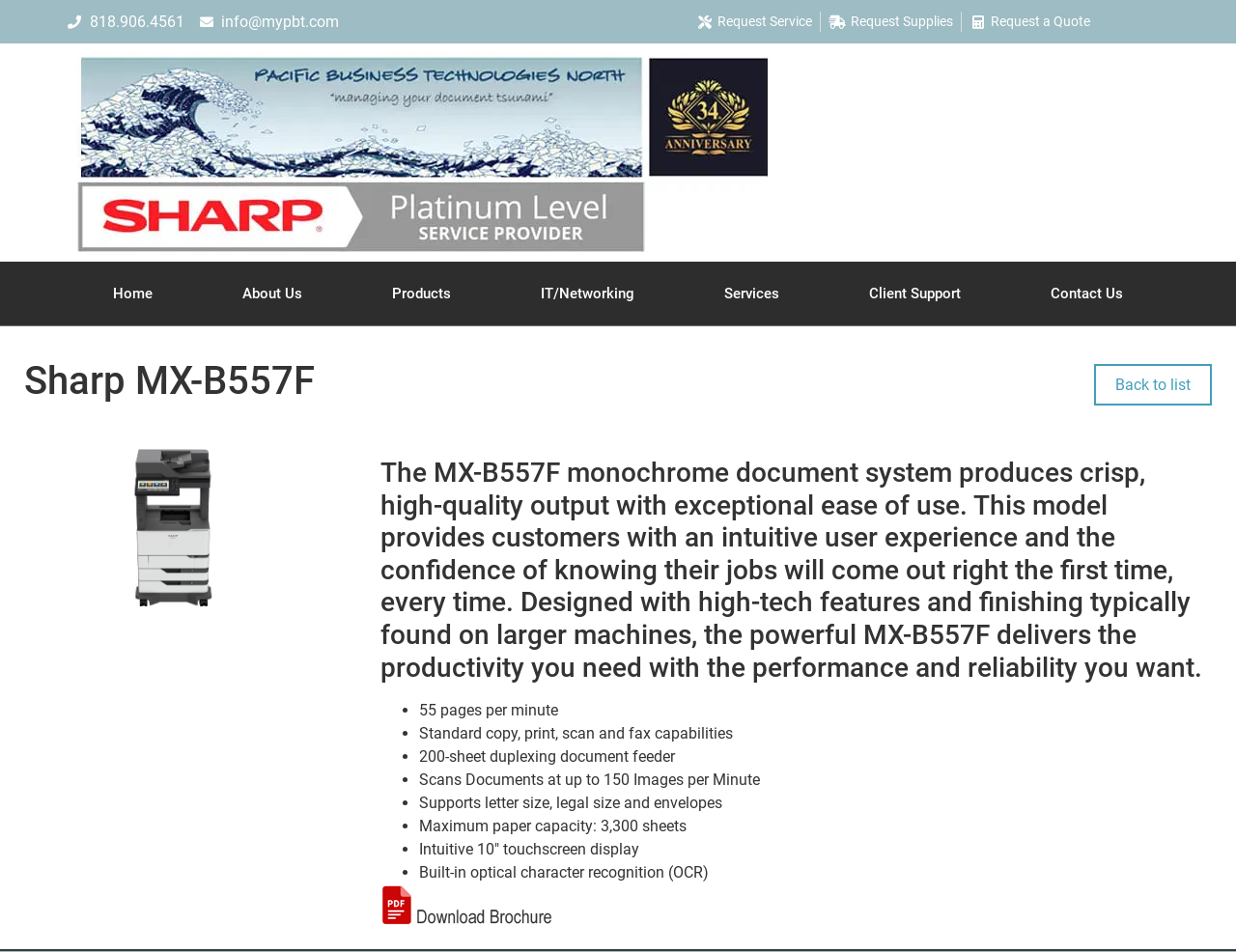Identify the bounding box coordinates of the clickable region necessary to fulfill the following instruction: "View the product details". The bounding box coordinates should be four float numbers between 0 and 1, i.e., [left, top, right, bottom].

[0.062, 0.056, 0.623, 0.265]